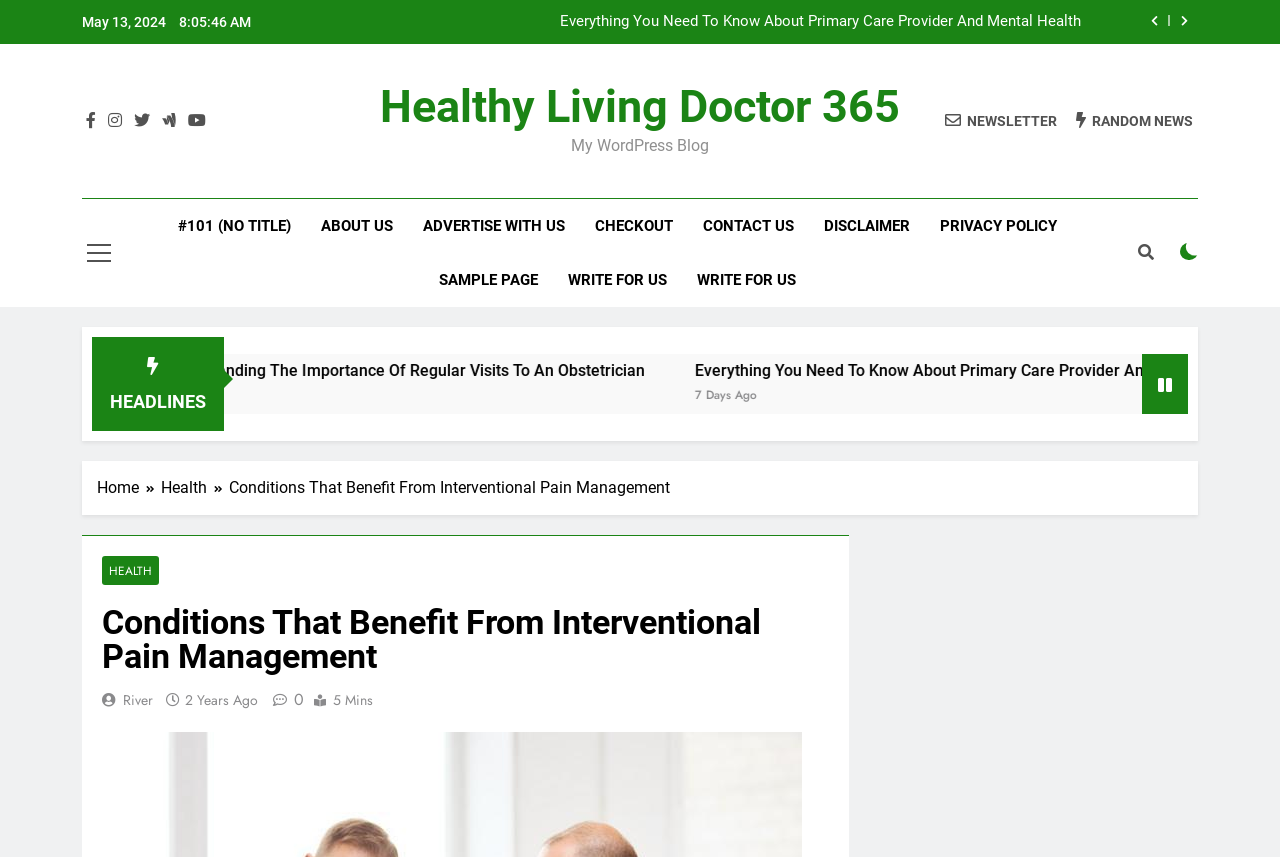Identify the bounding box coordinates of the section that should be clicked to achieve the task described: "Visit the home page".

[0.076, 0.555, 0.126, 0.583]